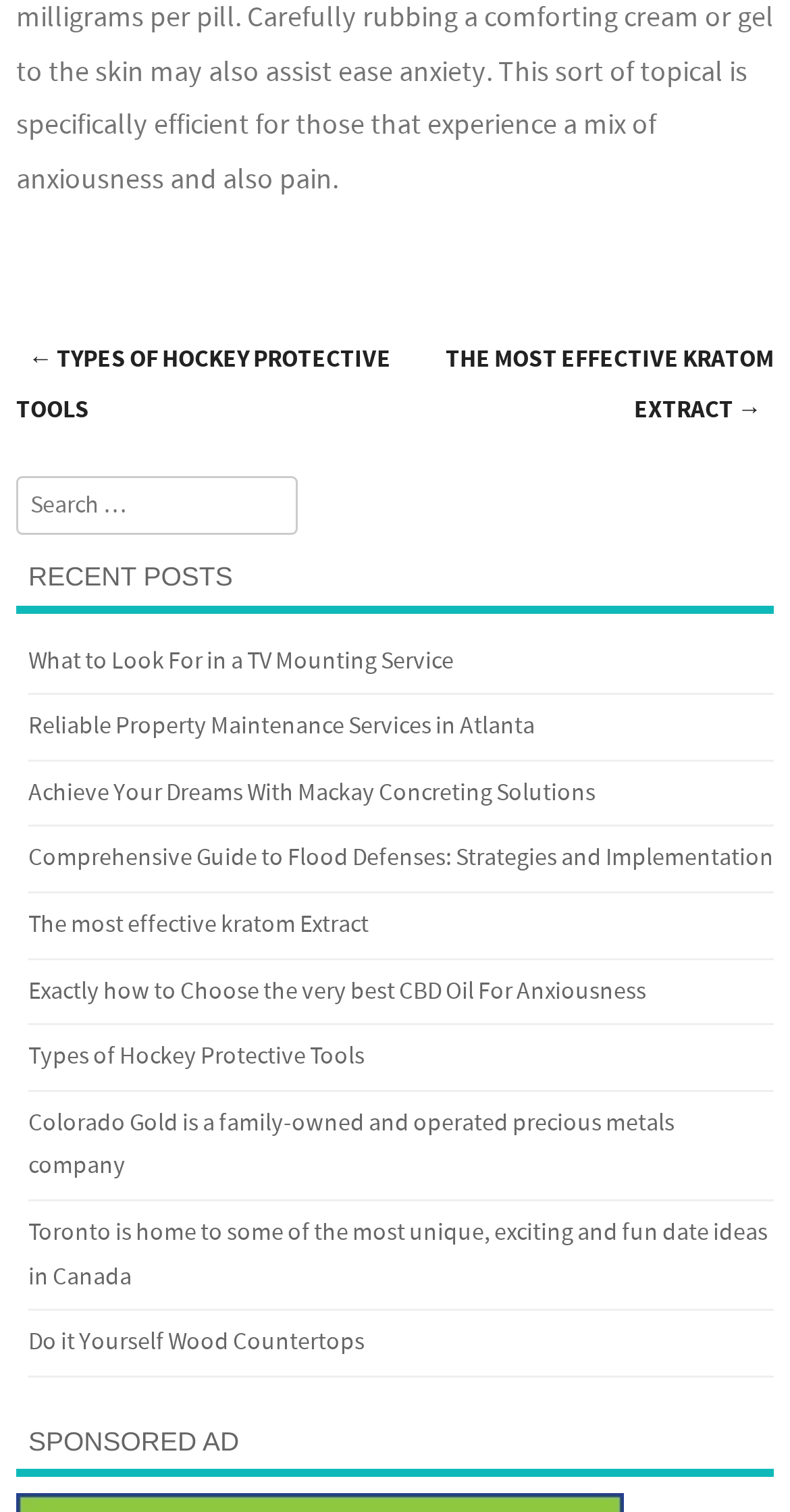What is the purpose of the 'SPONSORED AD' section?
Using the image, provide a concise answer in one word or a short phrase.

To display sponsored content